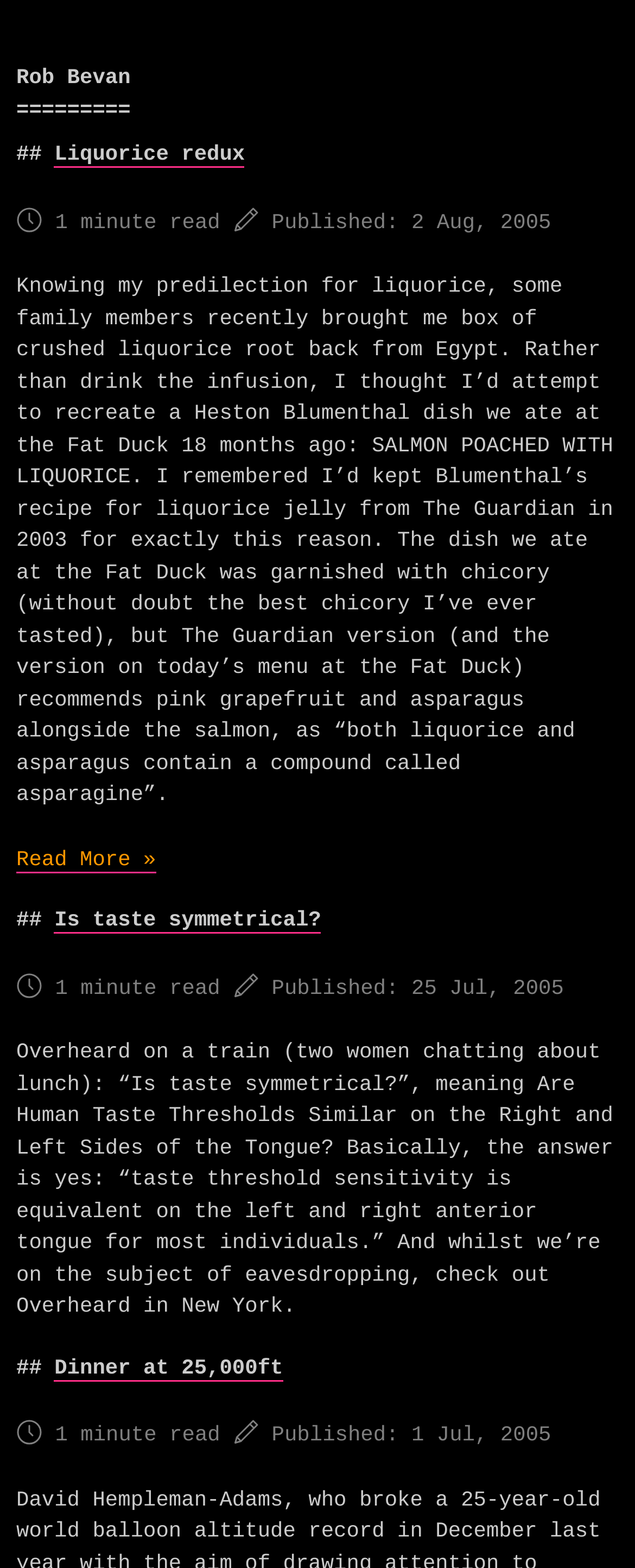Give a detailed account of the webpage.

This webpage is a blog belonging to Rob Bevan. At the top, there is a large heading with the blog's title, "Rob Bevan", which spans almost the entire width of the page. 

Below the title, there are three articles, each with a heading, images, and text. The first article has a heading "Liquorice redux" and features two images, one on the left and one on the right, with a brief description "1 minute read" and a publication date "2 Aug, 2005" in between. The article's main text describes the author's attempt to recreate a Heston Blumenthal dish using liquorice root. 

The second article has a heading "Is taste symmetrical?" and also features two images, one on the left and one on the right, with a brief description "1 minute read" and a publication date "25 Jul, 2005" in between. The article's main text discusses the symmetry of human taste thresholds on the left and right sides of the tongue.

The third article has a heading "Dinner at 25,000ft" and again features two images, one on the left and one on the right, with a brief description "1 minute read" and a publication date "1 Jul, 2005" in between. The article's main text is not fully described in the accessibility tree, but it appears to be a short post about dinner at a high altitude.

Each article has a "Read More" link at the bottom, which suggests that there is more content to be read beyond what is initially displayed.